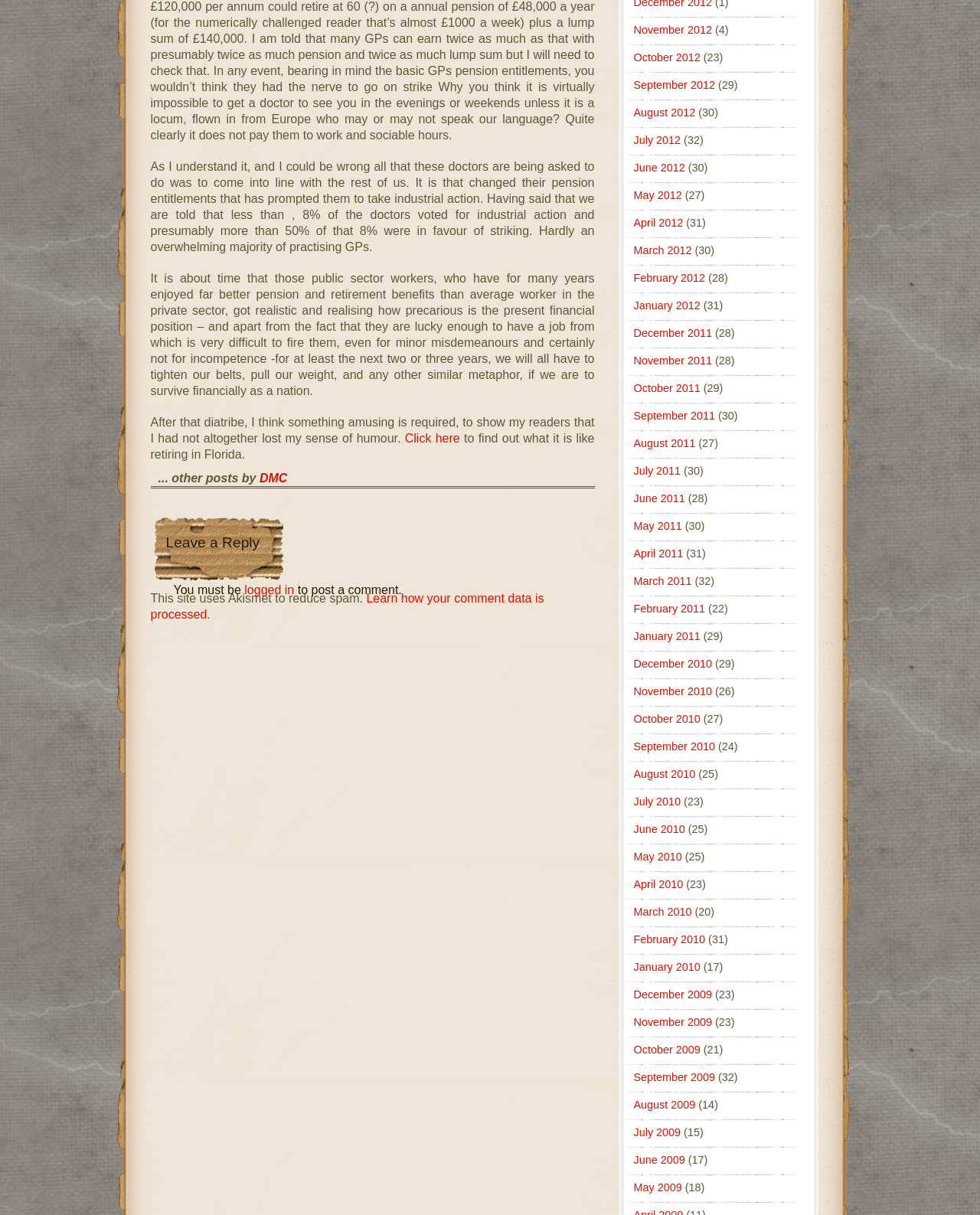Highlight the bounding box coordinates of the element you need to click to perform the following instruction: "Click to log in."

[0.249, 0.48, 0.3, 0.491]